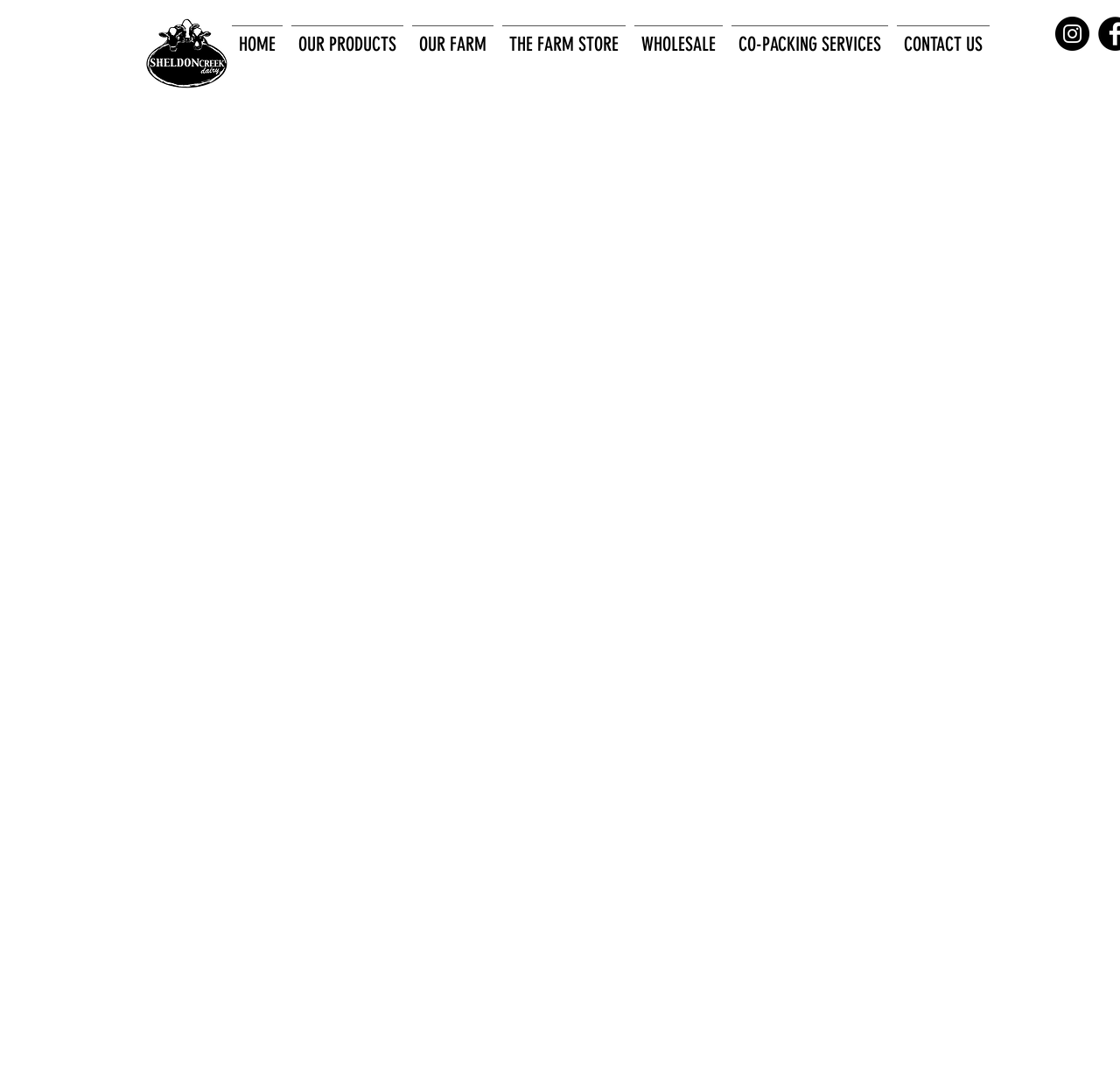Pinpoint the bounding box coordinates of the clickable element to carry out the following instruction: "follow on Instagram."

[0.942, 0.016, 0.973, 0.048]